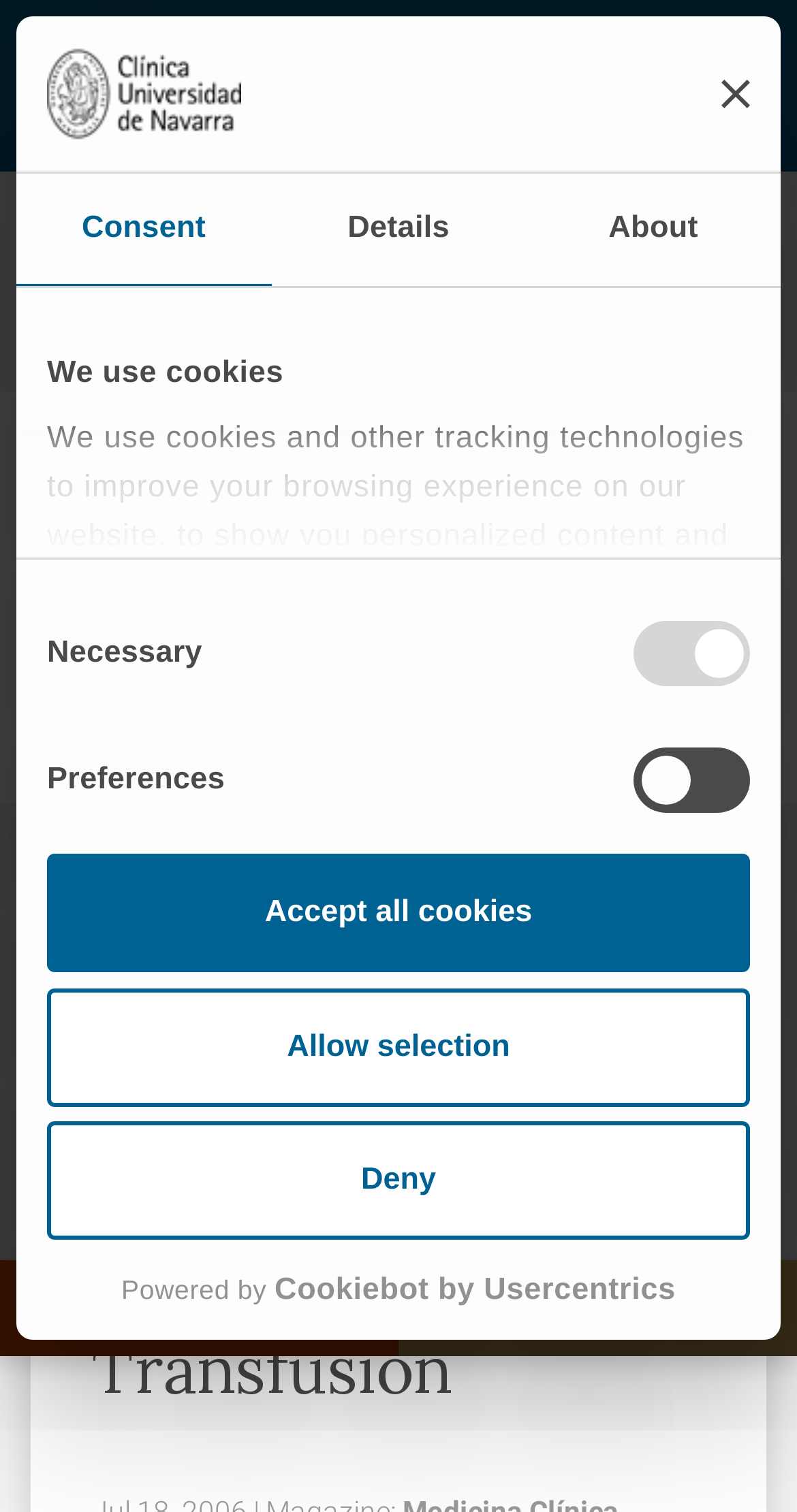Summarize the webpage with intricate details.

The webpage appears to be a scientific publication from the journal Medicina Clínica, specifically the 2006 publication on Hematology and blood transfusion in the journal Medicina Clínica, Clínica Universidad de Navarra.

At the top of the page, there is a logo of the Clínica Universidad de Navarra, accompanied by a navigation menu with links to "Home", "Research and Trials", and "Scientific publications". Below the navigation menu, there is a heading that reads "The Seville Consensus Document on Alternatives to Allogenic Blood Transfusion".

On the left side of the page, there is a dialog box with a title "We use cookies" that takes up most of the vertical space. The dialog box contains a paragraph of text explaining the use of cookies and other tracking technologies on the website. Below the text, there are four checkboxes labeled "Necessary", "Preferences", "Statistics", and "Marketing", allowing users to select their consent preferences. There are also three buttons at the bottom of the dialog box: "Deny", "Allow selection", and "Accept all cookies".

On the right side of the page, there is a section with a heading that reads "The Seville Consensus Document on Alternatives to Allogenic Blood Transfusion" again. Below the heading, there is a link to "[HEMATOLOGY AND HEMOTHERAPY]".

At the bottom of the page, there are two buttons: "NEED HELP?" and "PATIENT AREA". There is also a link to "logo - opens in a new window" with a text "Powered by Cookiebot by Usercentrics" next to it.

Throughout the page, there are several images, including the logo of the Clínica Universidad de Navarra, a logo for Cookiebot, and other icons.